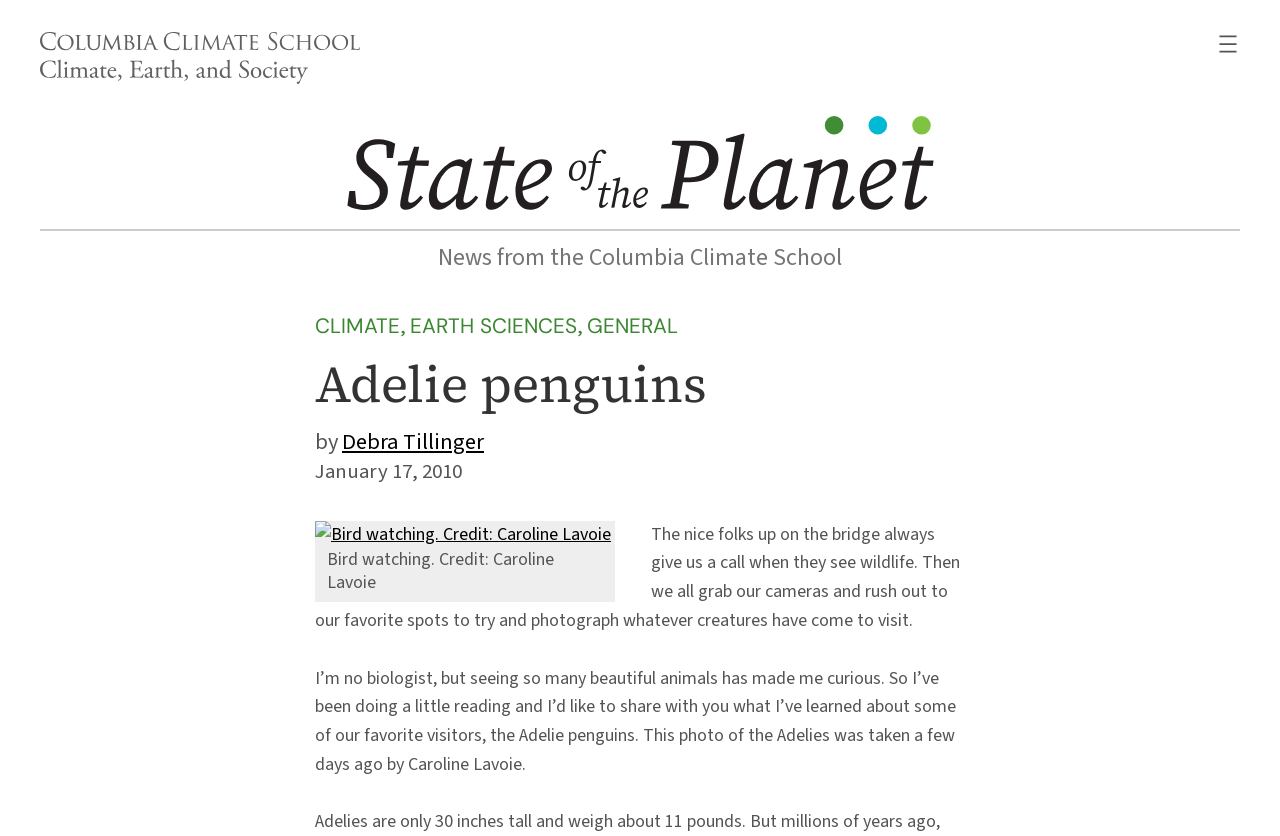Answer briefly with one word or phrase:
What is the date mentioned in the article?

January 17, 2010